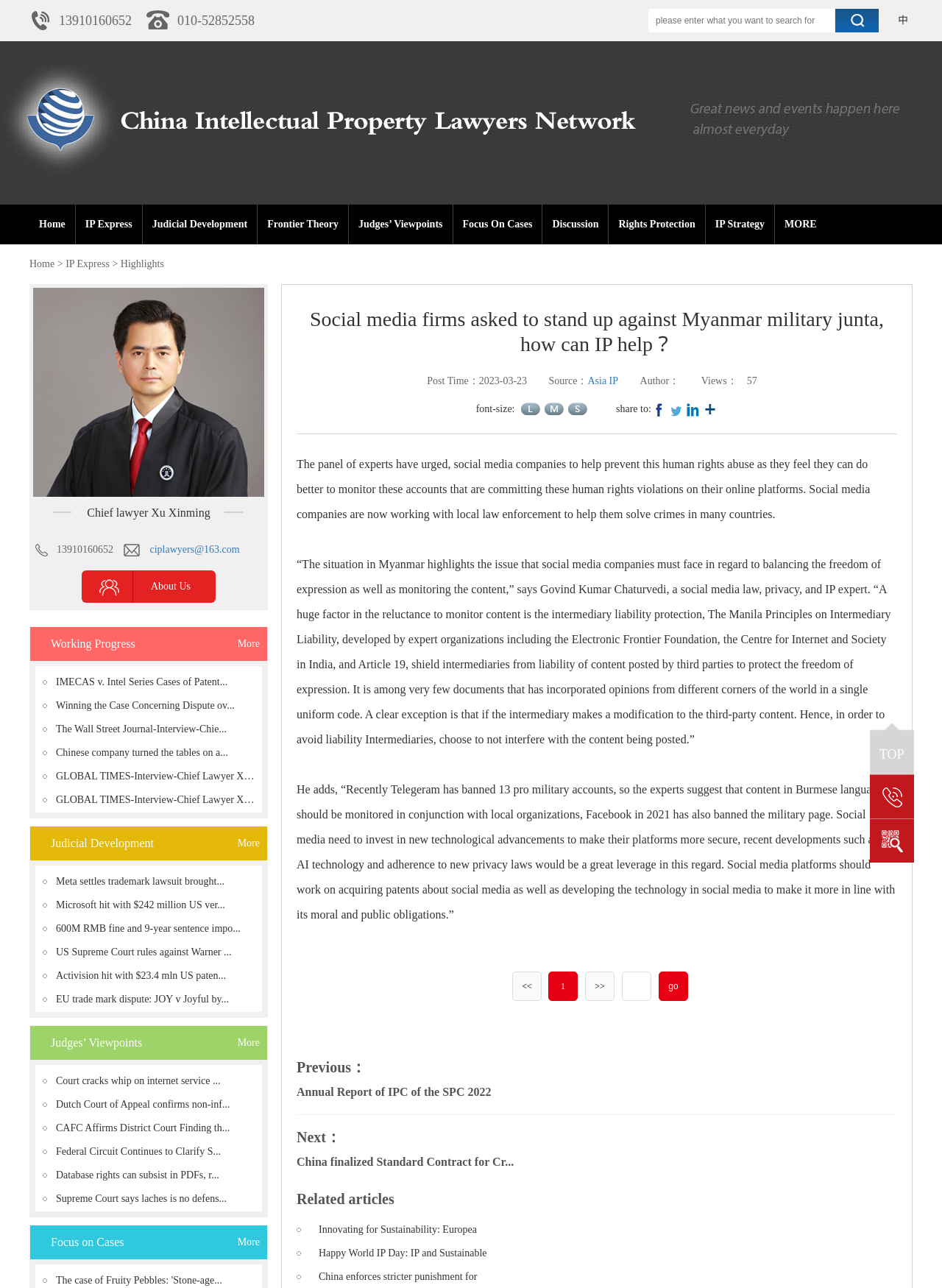What is the language of the content that should be monitored according to the expert?
Using the image, answer in one word or phrase.

Burmese